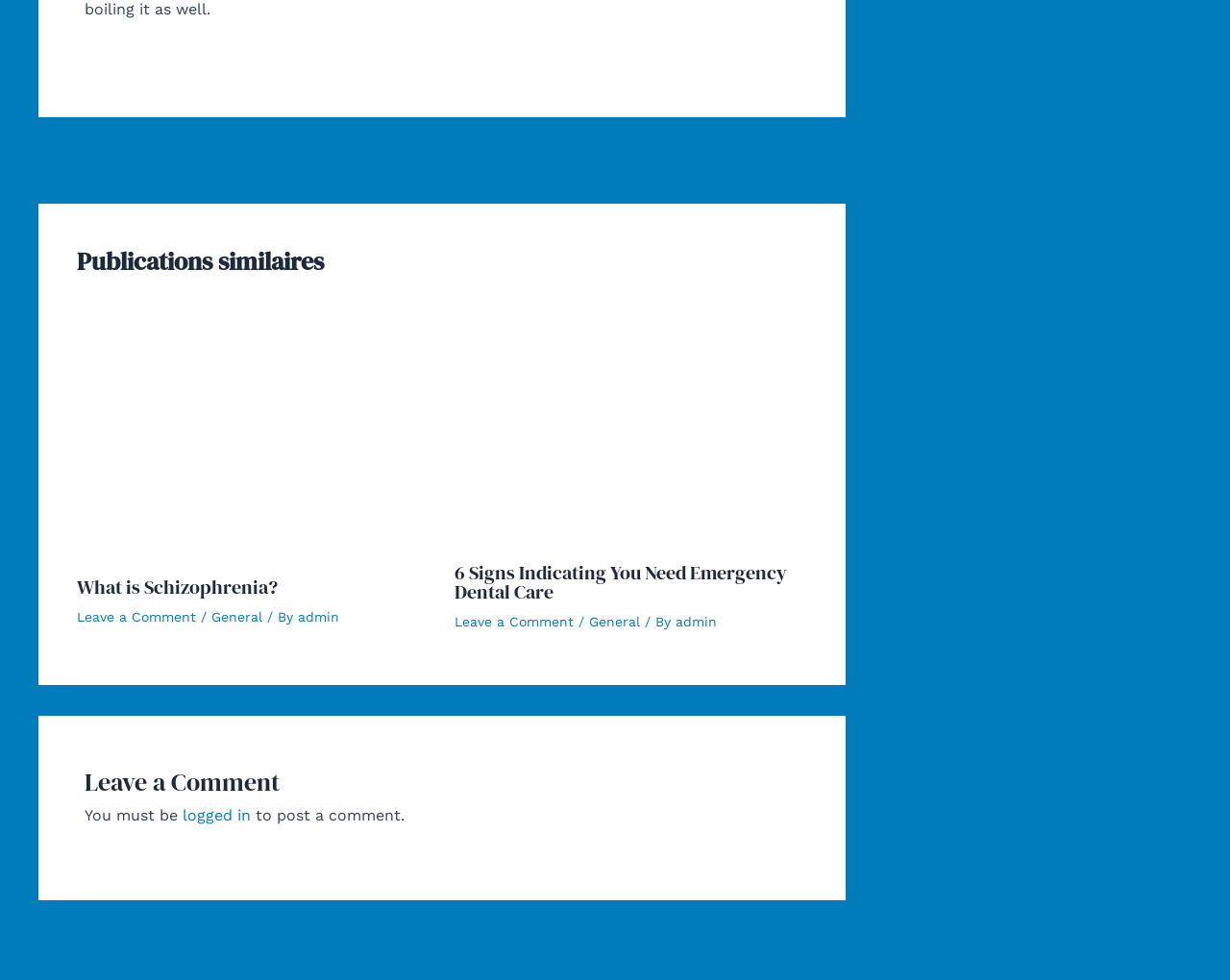Answer the question in one word or a short phrase:
What is the purpose of the 'Post navigation' section?

Navigate between posts